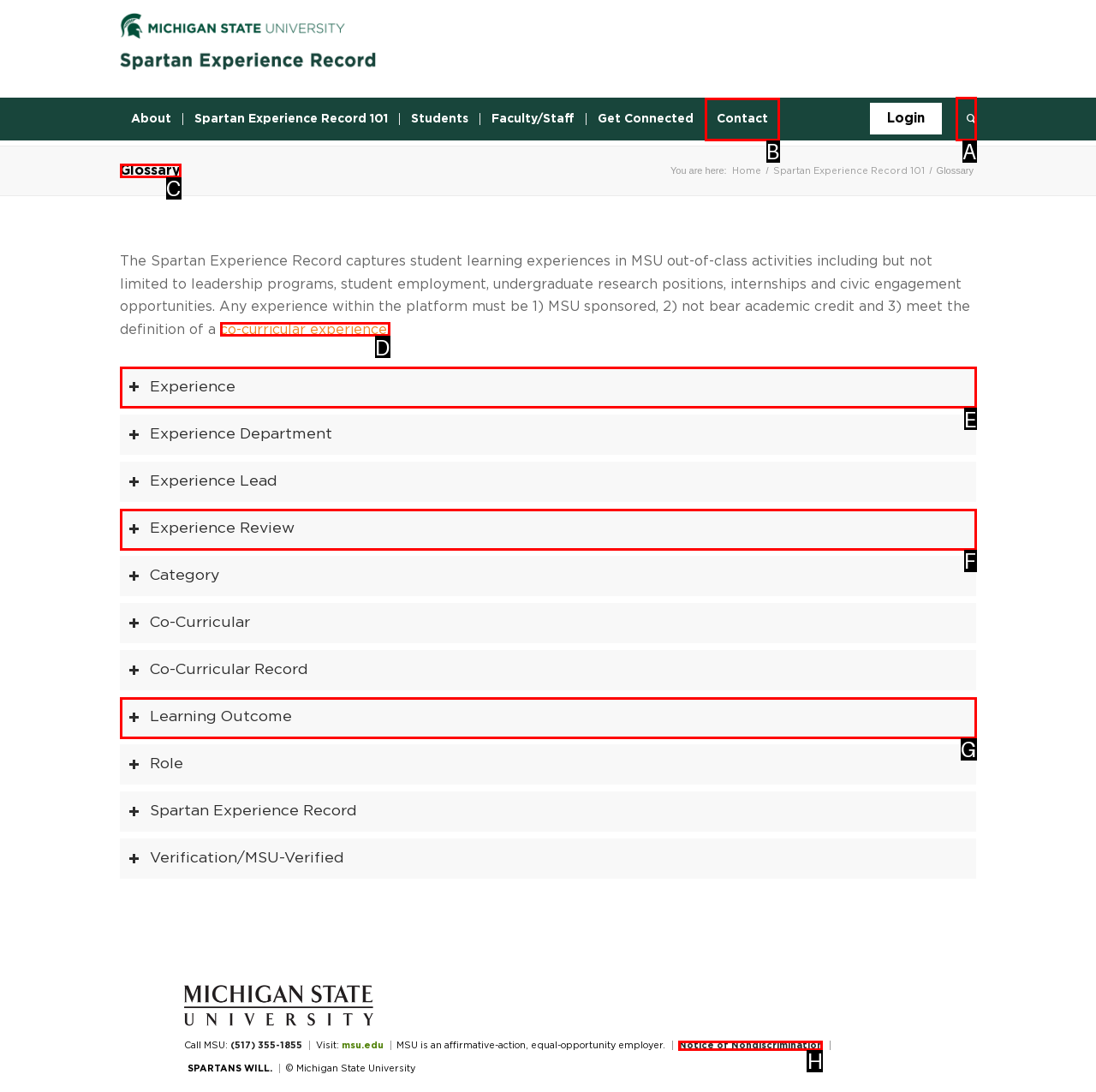Select the letter of the option that should be clicked to achieve the specified task: Search. Respond with just the letter.

A